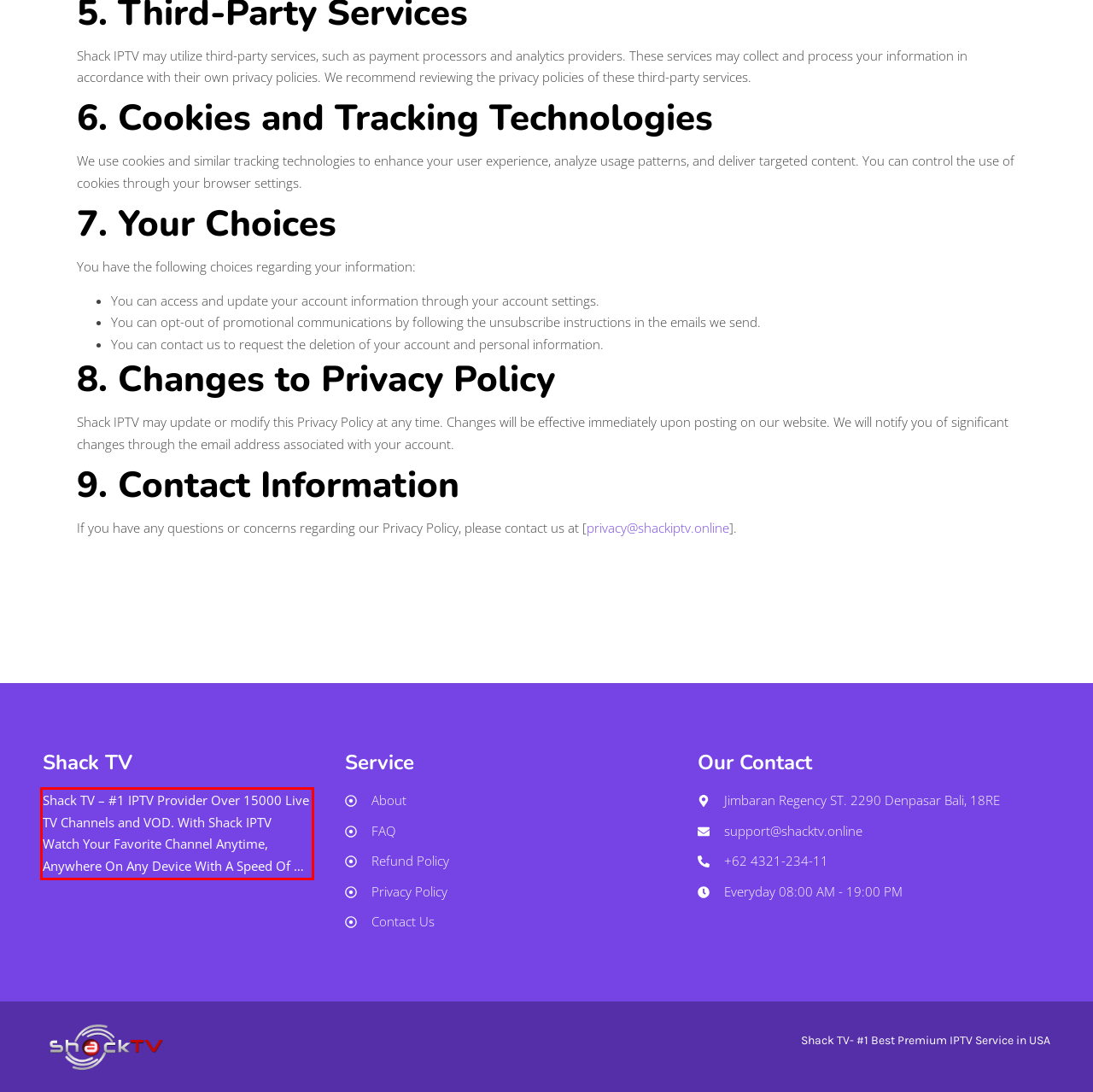Identify the text within the red bounding box on the webpage screenshot and generate the extracted text content.

Shack TV – #1 IPTV Provider Over 15000 Live TV Channels and VOD. With Shack IPTV Watch Your Favorite Channel Anytime, Anywhere On Any Device With A Speed Of …